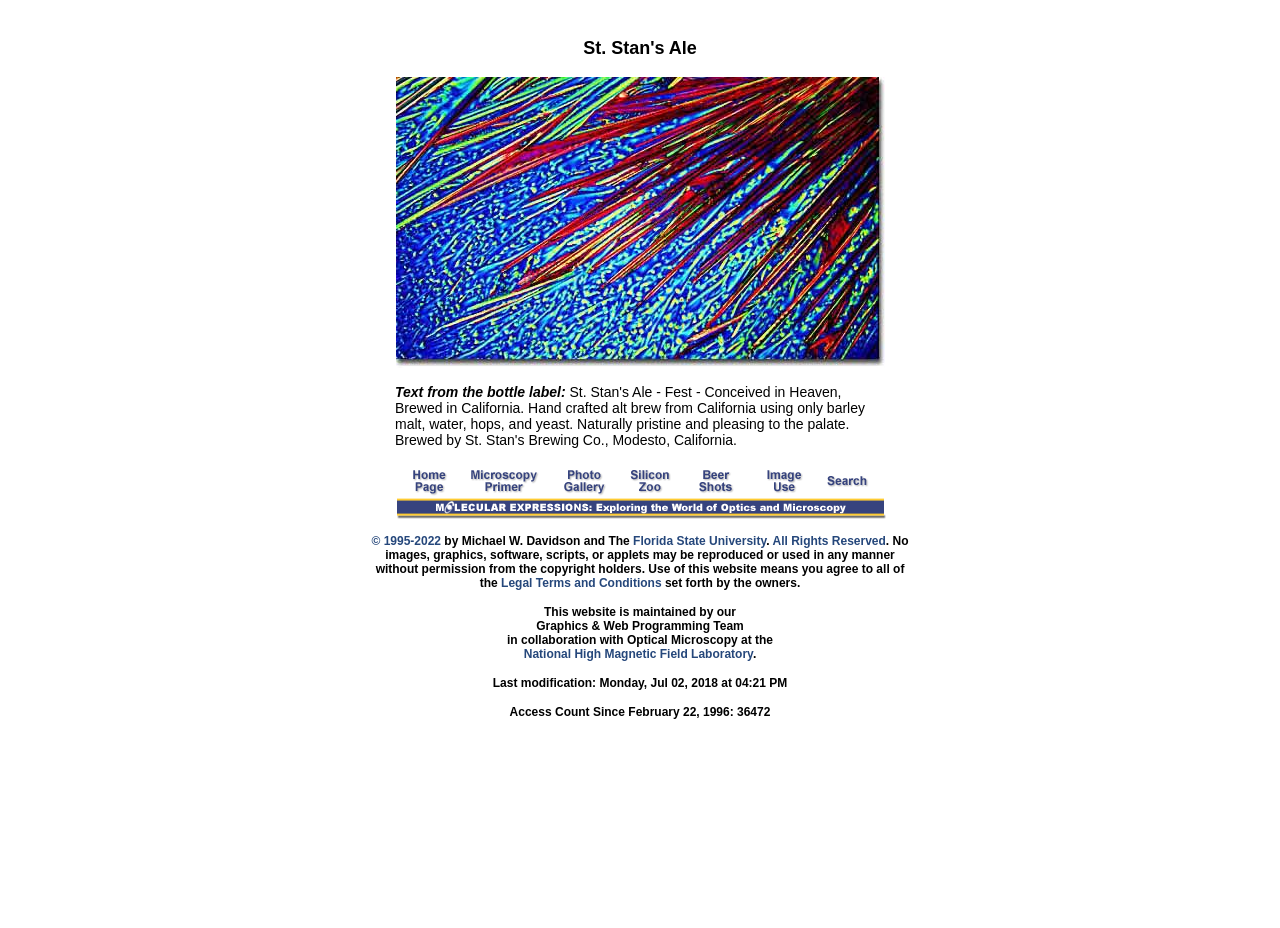Please locate the bounding box coordinates of the element that should be clicked to complete the given instruction: "View photograph of St. Stan's Ale under the microscope".

[0.309, 0.381, 0.691, 0.4]